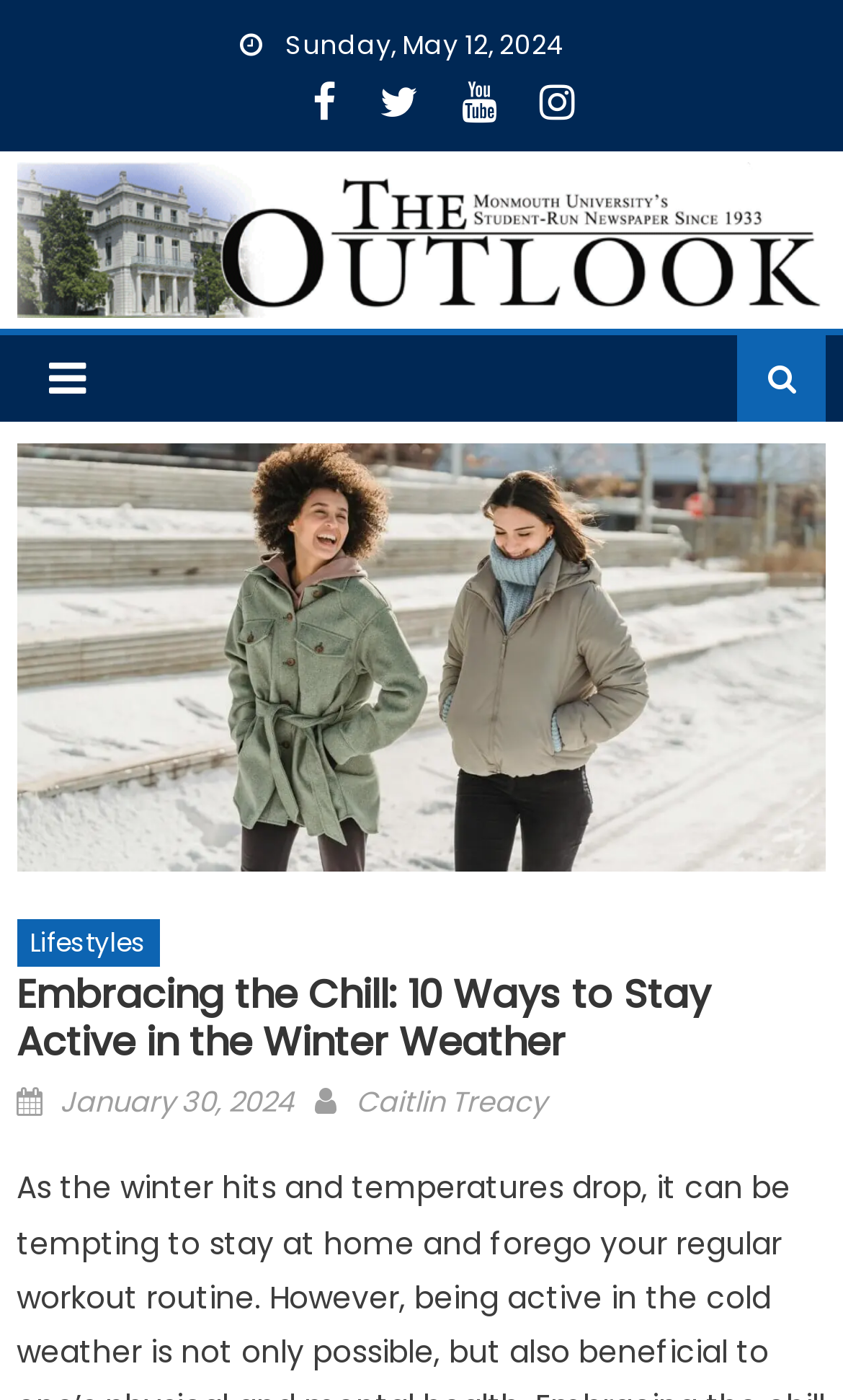Determine the bounding box coordinates for the HTML element mentioned in the following description: "Lifestyles". The coordinates should be a list of four floats ranging from 0 to 1, represented as [left, top, right, bottom].

[0.02, 0.657, 0.189, 0.69]